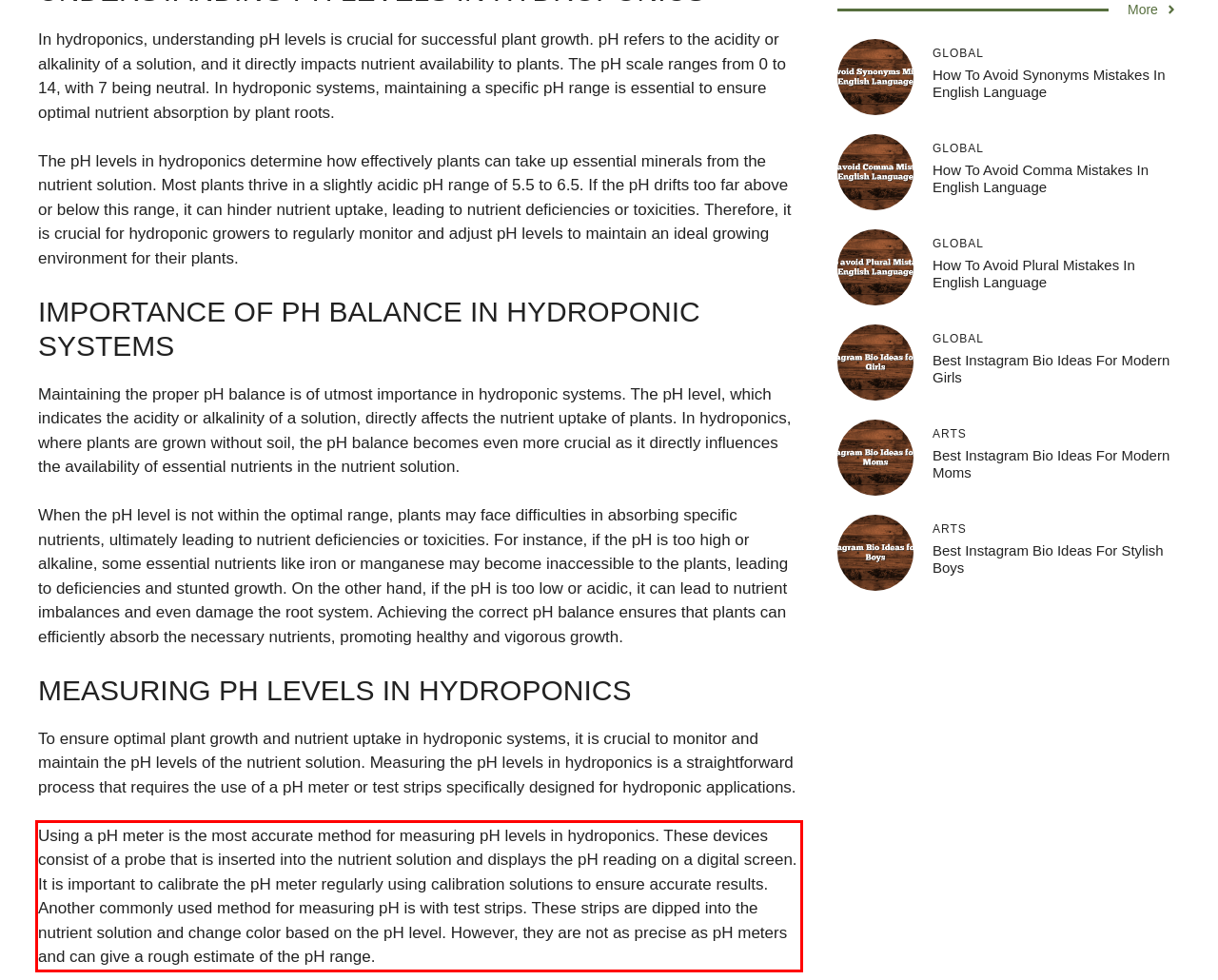Examine the screenshot of the webpage, locate the red bounding box, and perform OCR to extract the text contained within it.

Using a pH meter is the most accurate method for measuring pH levels in hydroponics. These devices consist of a probe that is inserted into the nutrient solution and displays the pH reading on a digital screen. It is important to calibrate the pH meter regularly using calibration solutions to ensure accurate results. Another commonly used method for measuring pH is with test strips. These strips are dipped into the nutrient solution and change color based on the pH level. However, they are not as precise as pH meters and can give a rough estimate of the pH range.